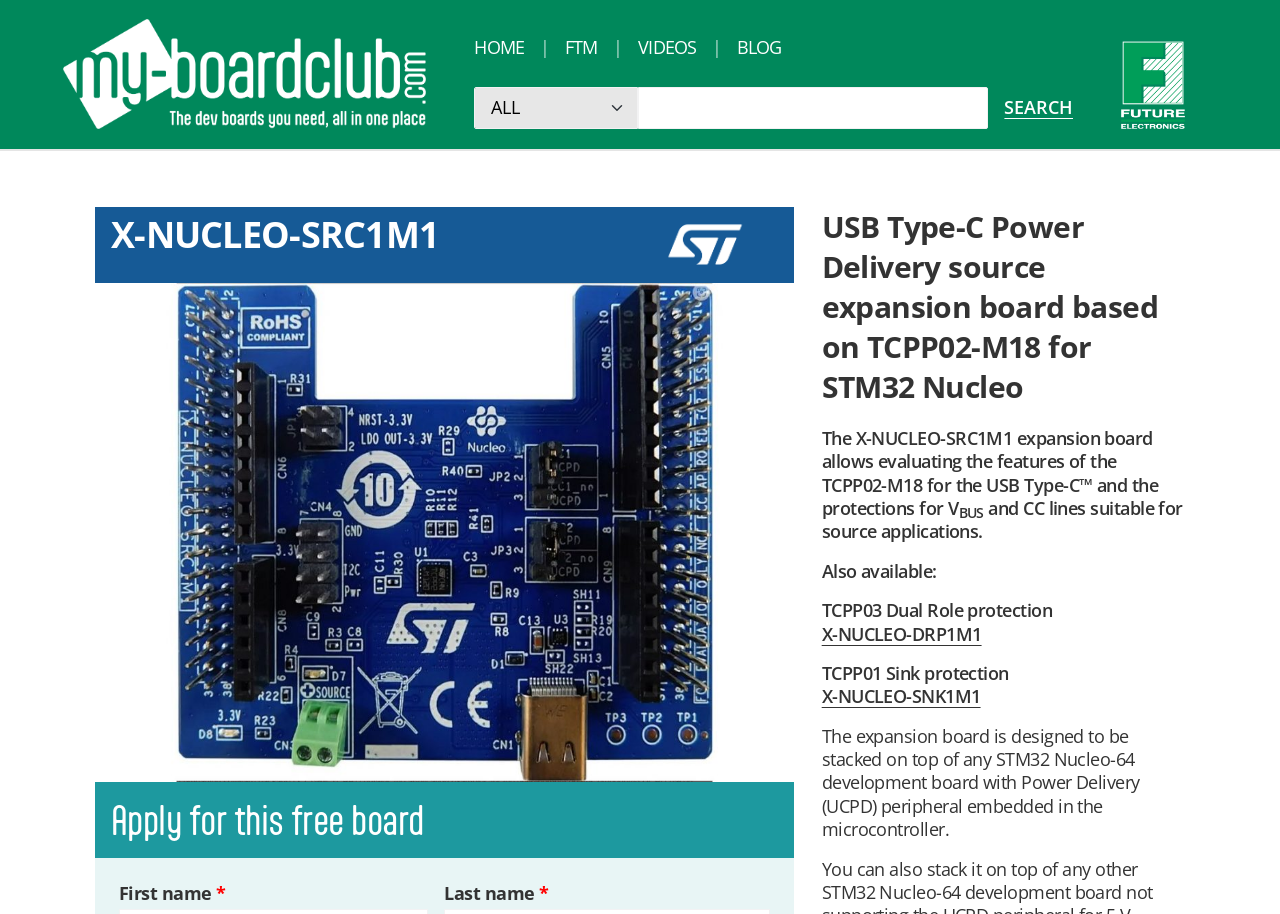What is the name of the development board that the X-NUCLEO-SRC1M1 expansion board is designed to be stacked on top of?
Please provide a comprehensive answer based on the details in the screenshot.

The name of the development board can be found in the paragraph of text that describes the expansion board's design, which mentions that it is designed to be stacked on top of any STM32 Nucleo-64 development board with Power Delivery (UCPD) peripheral embedded in the microcontroller.